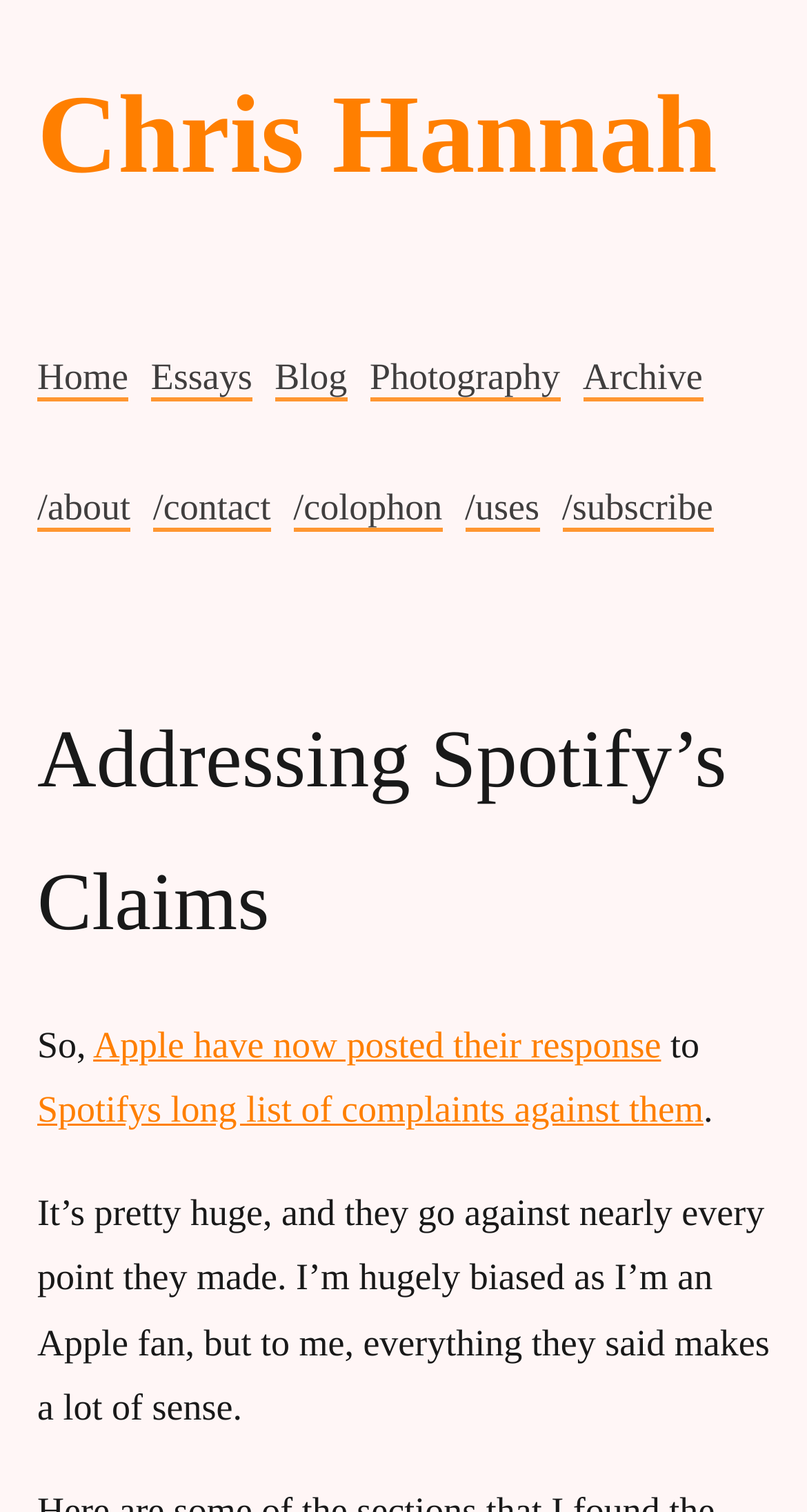Please identify the bounding box coordinates of the clickable region that I should interact with to perform the following instruction: "read the blog". The coordinates should be expressed as four float numbers between 0 and 1, i.e., [left, top, right, bottom].

[0.34, 0.235, 0.43, 0.265]